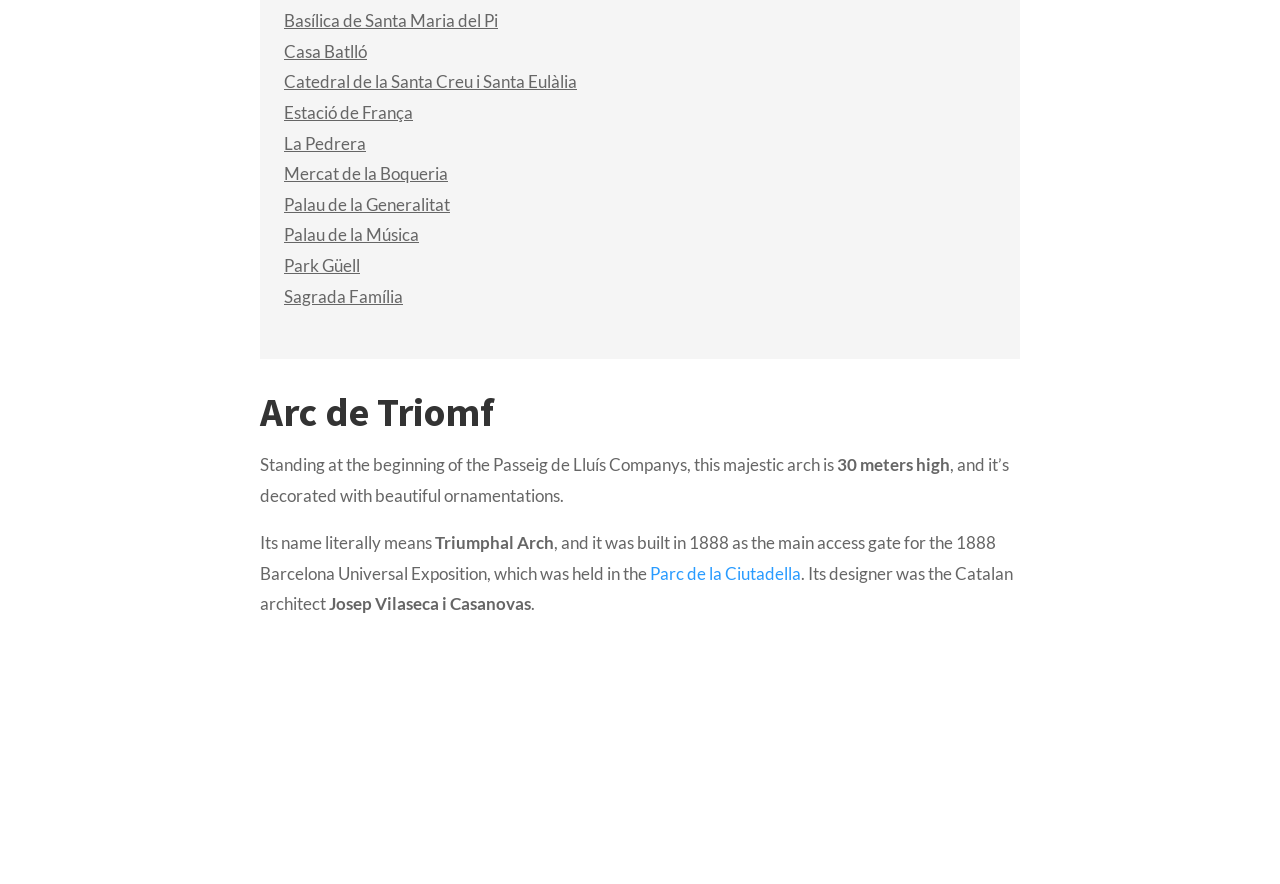Who designed the arch?
Give a comprehensive and detailed explanation for the question.

The designer of the arch is mentioned in the StaticText element, which is 'Josep Vilaseca i Casanovas'.